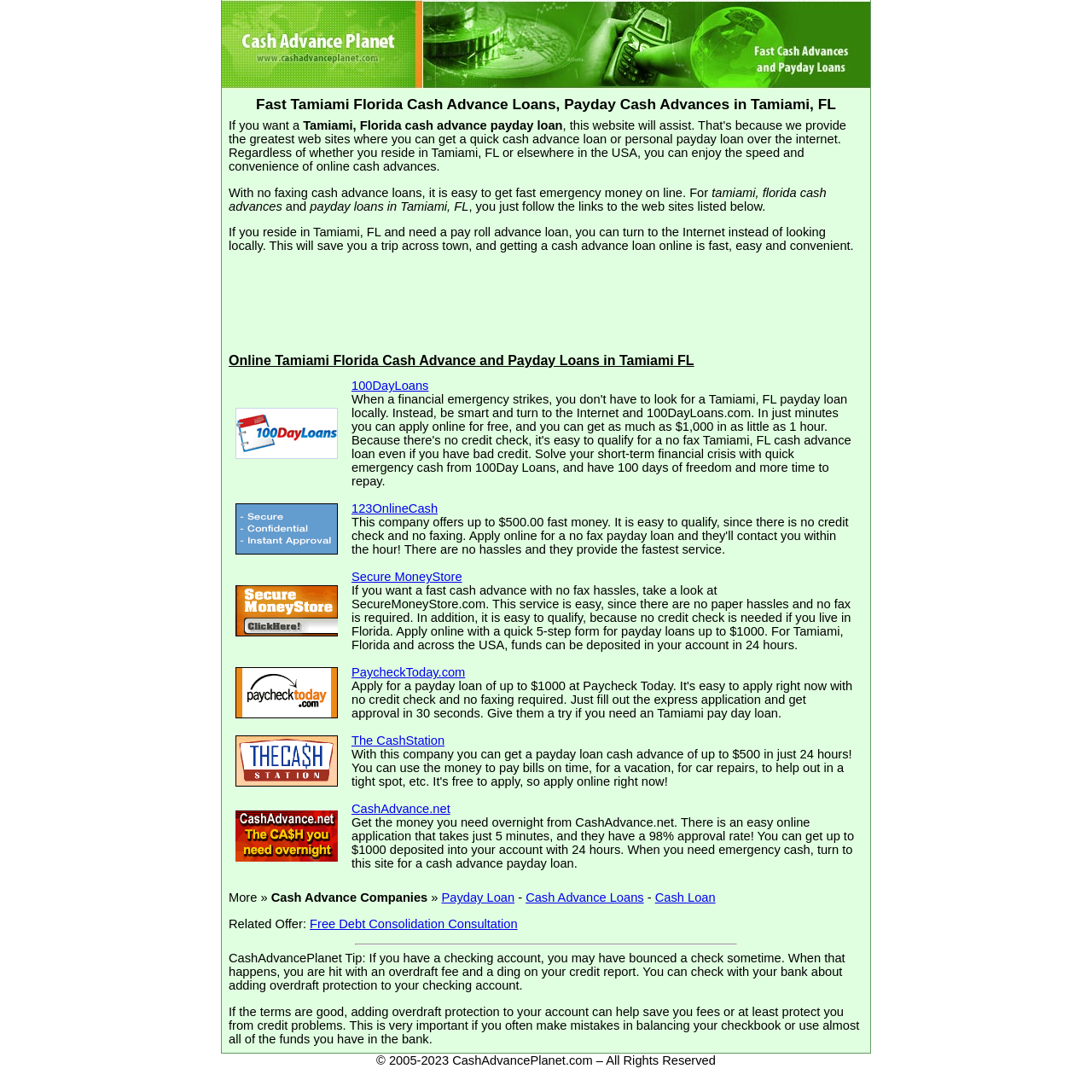Please determine the bounding box coordinates of the element to click on in order to accomplish the following task: "Get a cash advance loan of up to $500 in just 24 hours at The CashStation". Ensure the coordinates are four float numbers ranging from 0 to 1, i.e., [left, top, right, bottom].

[0.322, 0.672, 0.407, 0.685]